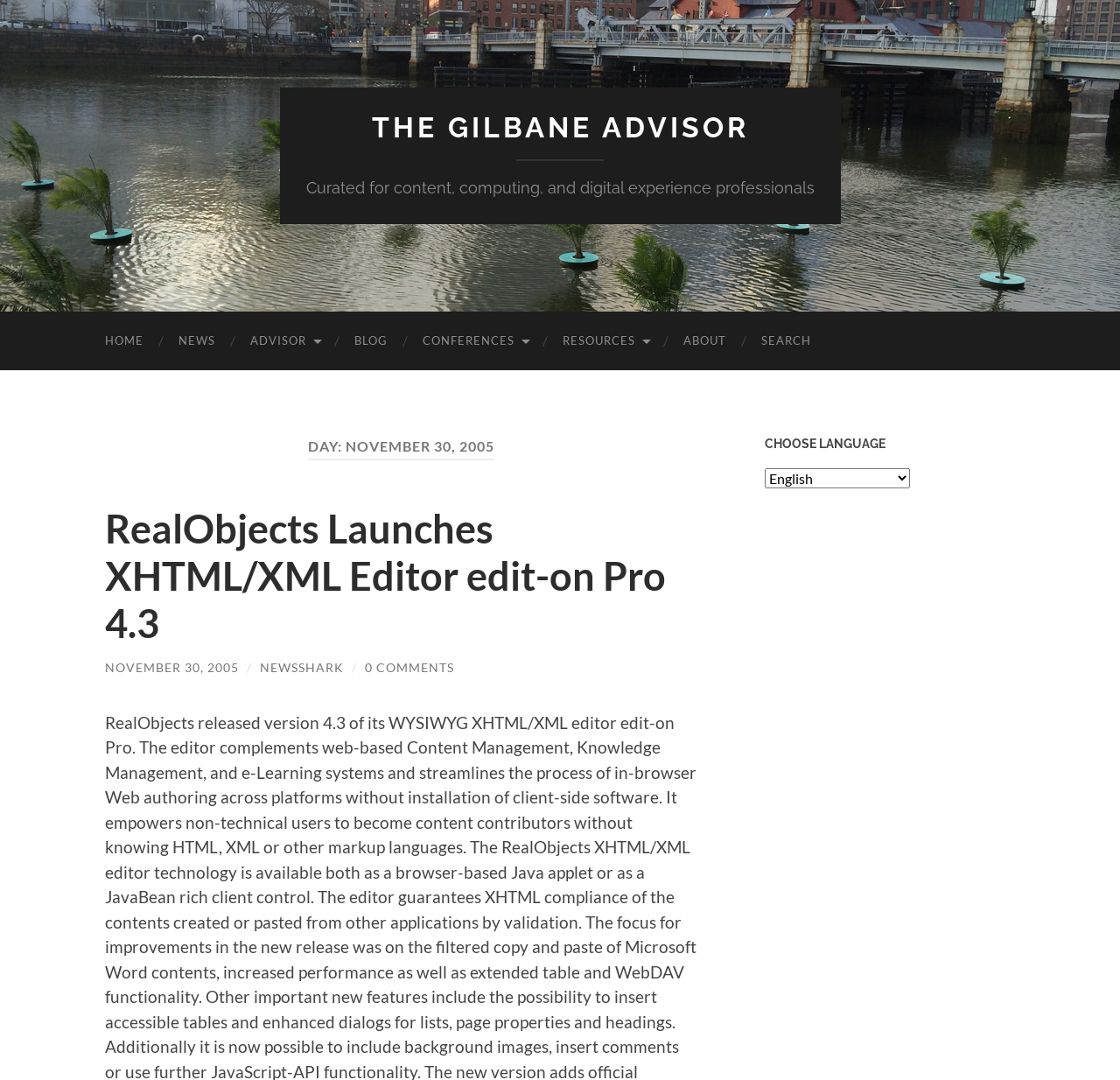Identify the bounding box coordinates for the region of the element that should be clicked to carry out the instruction: "read about RealObjects Launches XHTML/XML Editor edit-on Pro 4.3". The bounding box coordinates should be four float numbers between 0 and 1, i.e., [left, top, right, bottom].

[0.094, 0.468, 0.595, 0.599]